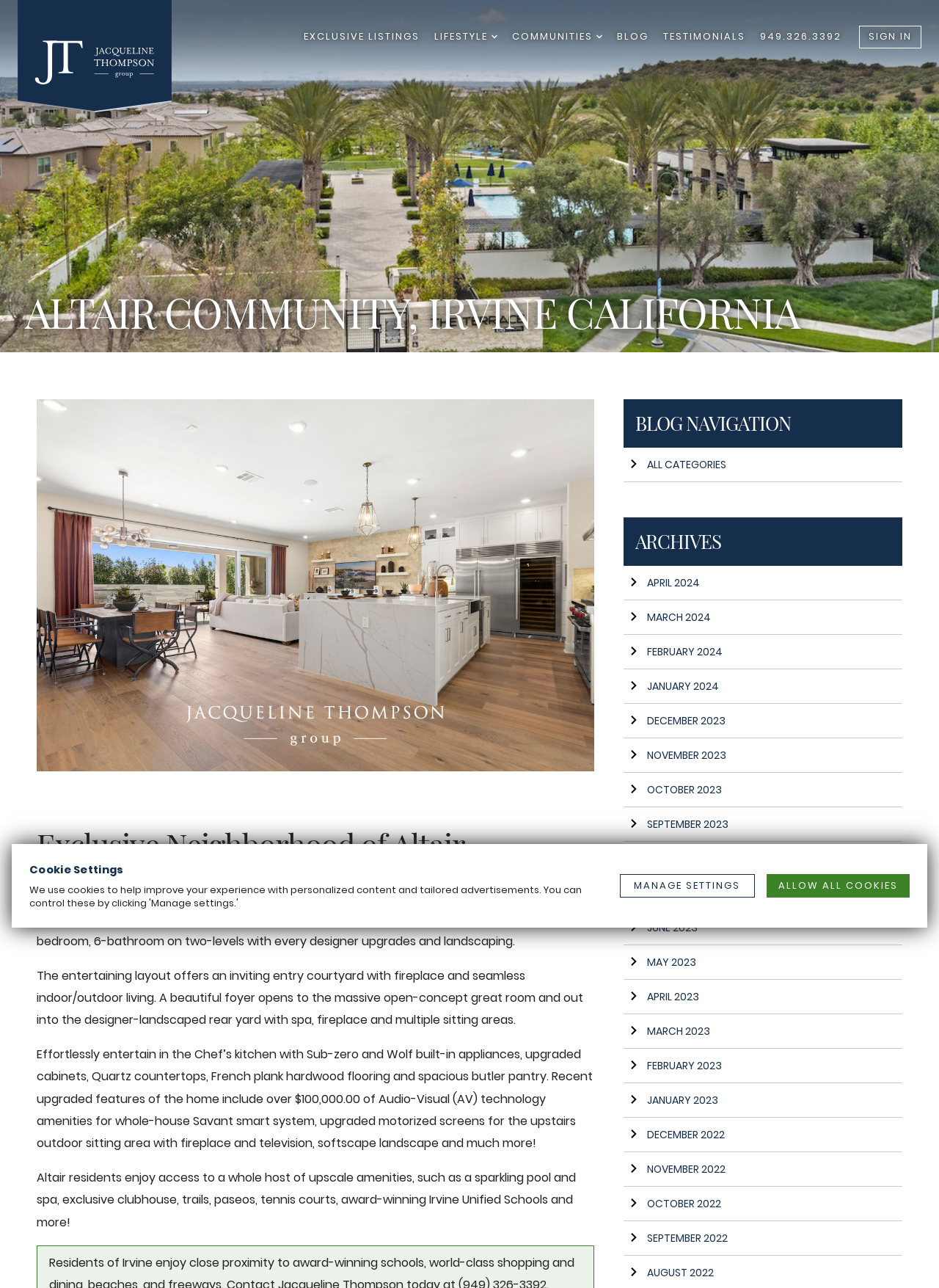Kindly determine the bounding box coordinates for the clickable area to achieve the given instruction: "Check posted date".

None